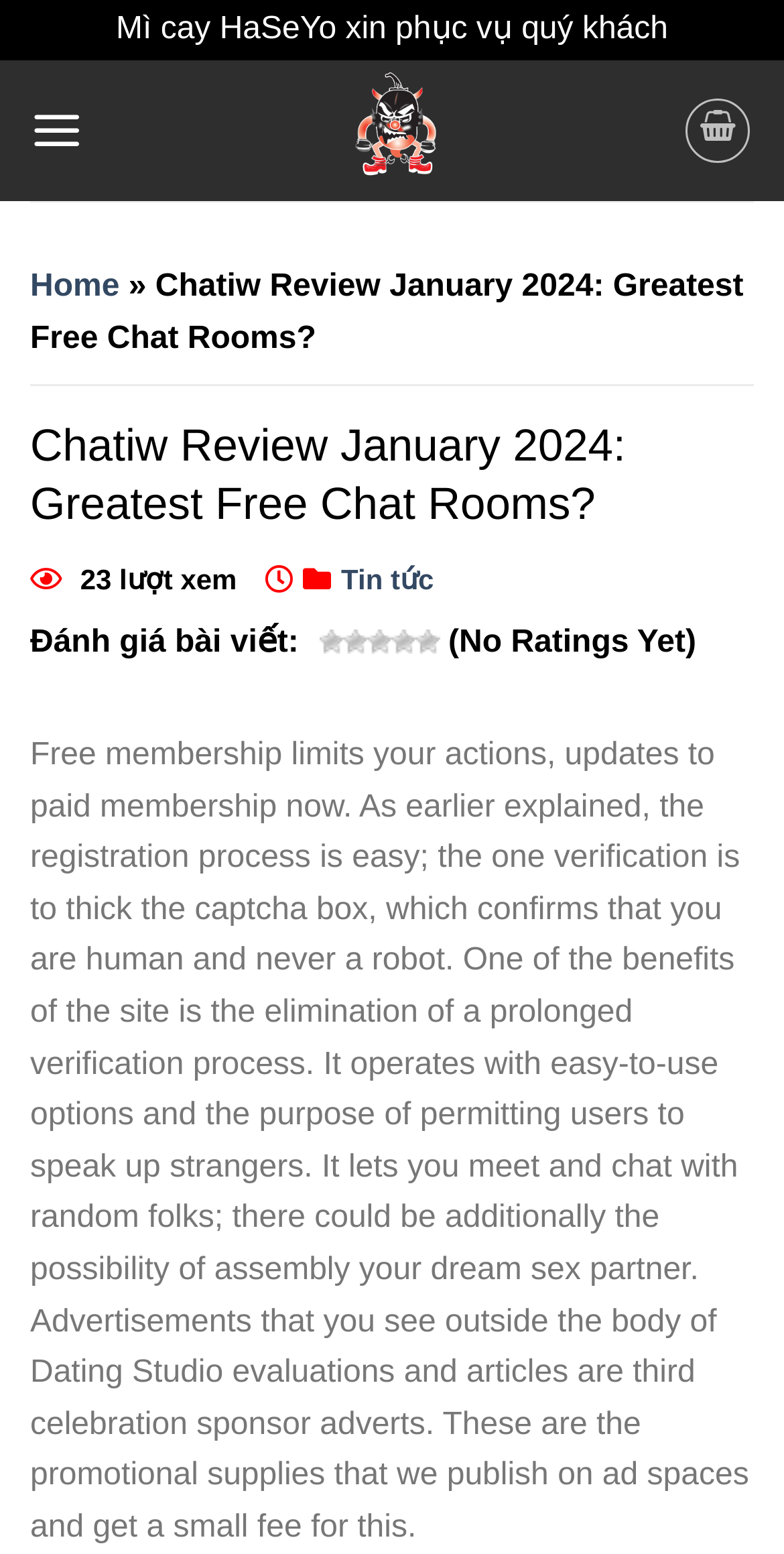Please identify the primary heading on the webpage and return its text.

Chatiw Review January 2024: Greatest Free Chat Rooms?